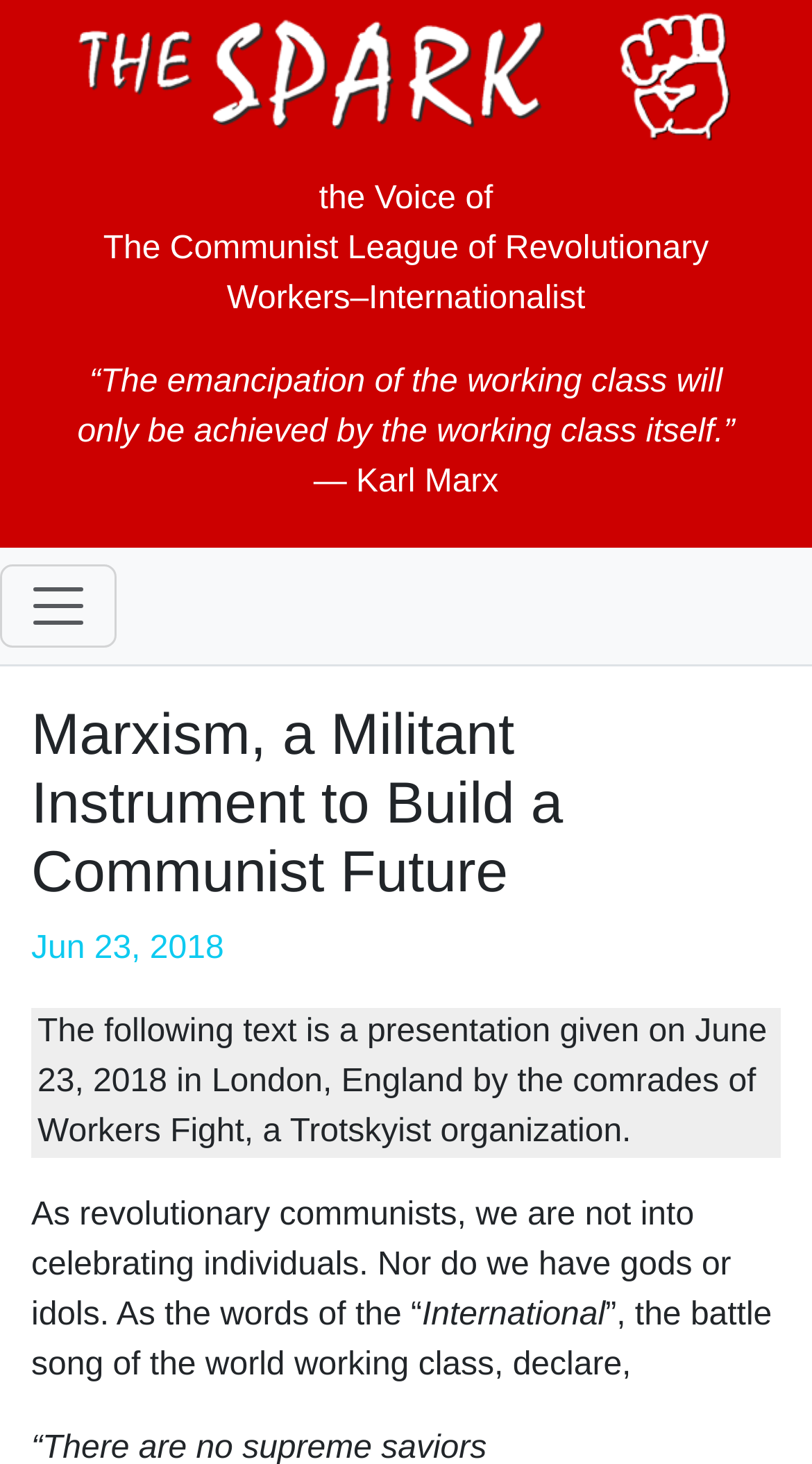Bounding box coordinates should be in the format (top-left x, top-left y, bottom-right x, bottom-right y) and all values should be floating point numbers between 0 and 1. Determine the bounding box coordinate for the UI element described as: alt="The Spark"

[0.082, 0.007, 0.918, 0.096]